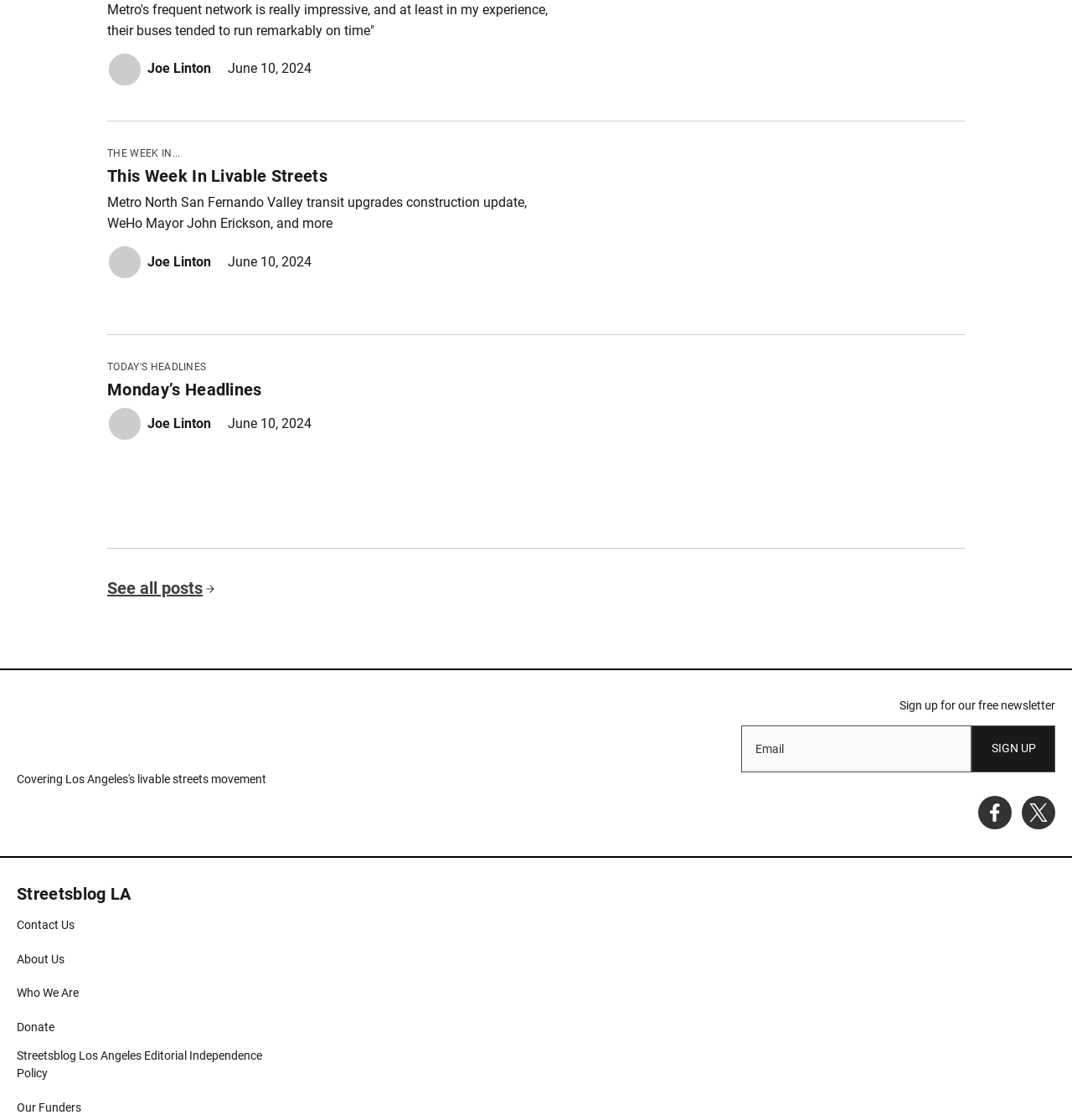What is the date of the article 'This Week In Livable Streets'?
Please provide a comprehensive answer to the question based on the webpage screenshot.

The date of the article 'This Week In Livable Streets' can be found by looking at the StaticText element with the text 'June 10, 2024' which is located near the heading 'This Week In Livable Streets'.